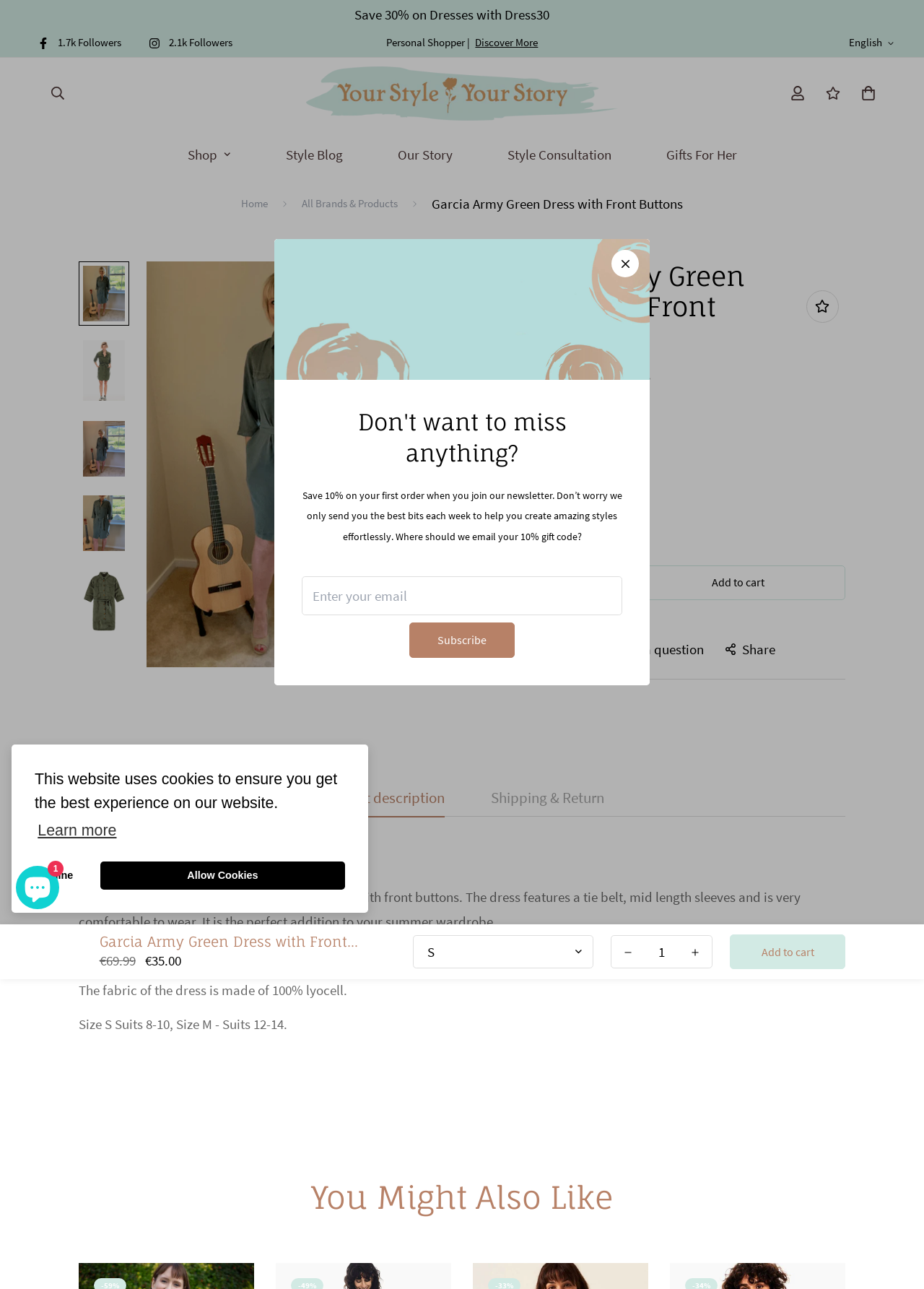Please provide the bounding box coordinates for the element that needs to be clicked to perform the instruction: "Click the 'Add to cart' button". The coordinates must consist of four float numbers between 0 and 1, formatted as [left, top, right, bottom].

[0.683, 0.438, 0.915, 0.466]